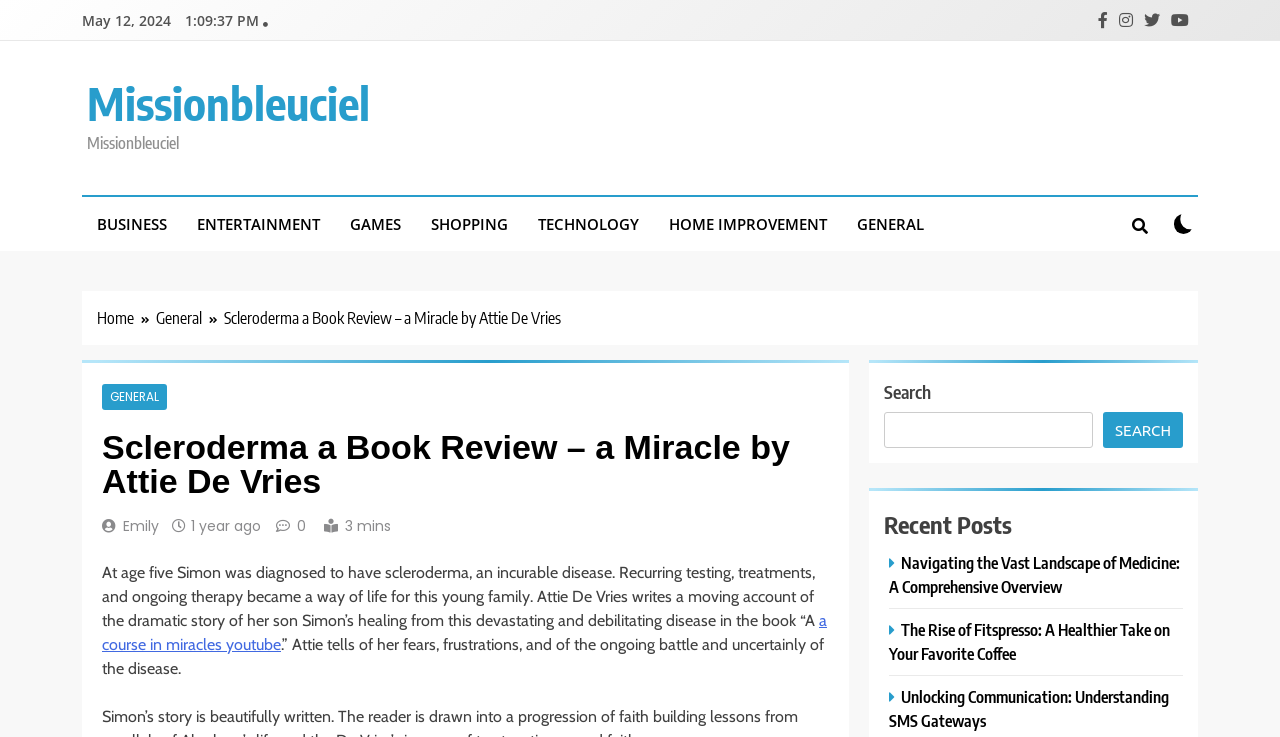What is the name of the author of the book?
Please give a detailed and elaborate explanation in response to the question.

I found the name of the author of the book by reading the static text element that describes the book, which says 'Attie De Vries writes a moving account of the dramatic story of her son Simon’s healing...'.